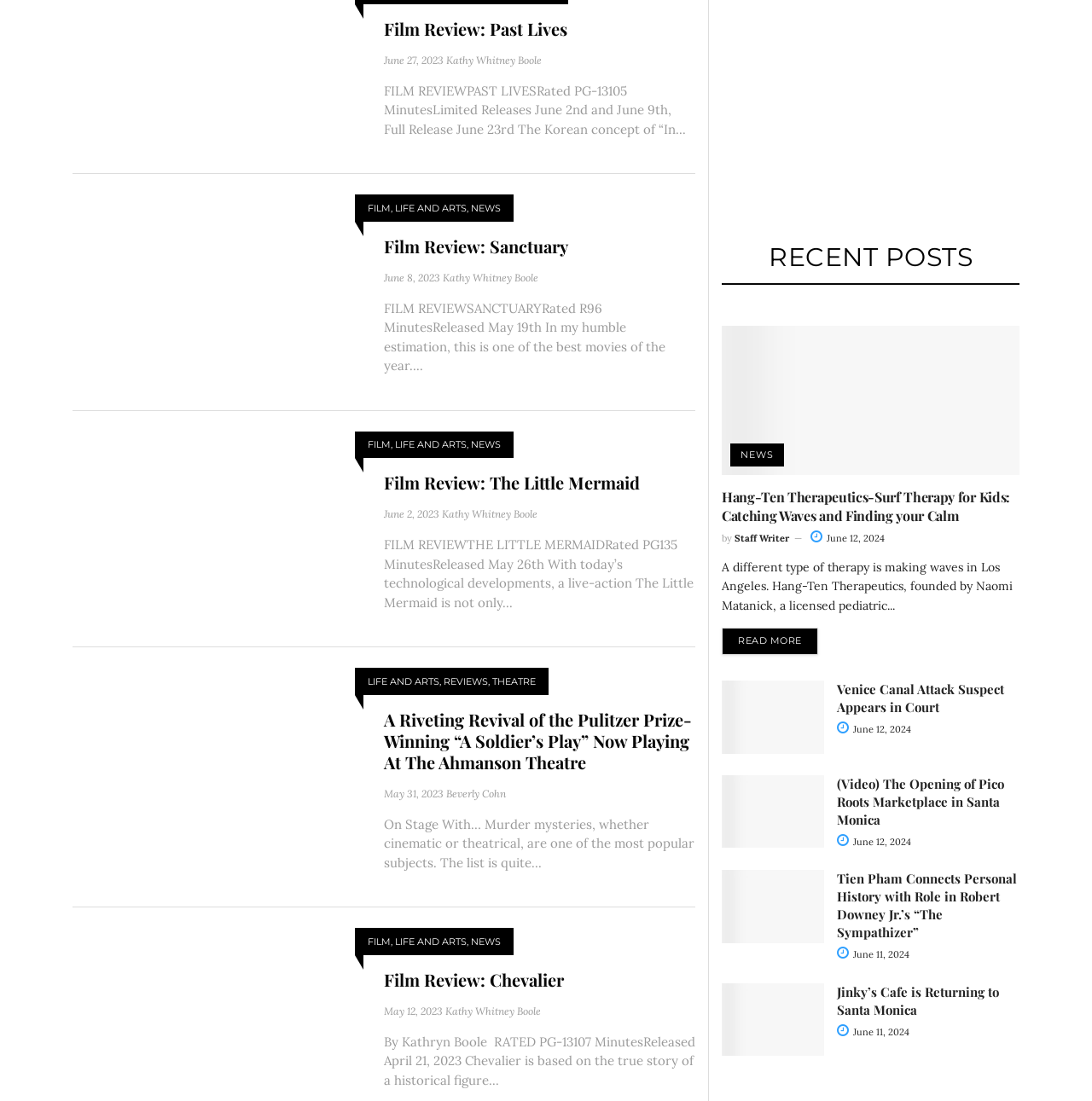Please find the bounding box coordinates in the format (top-left x, top-left y, bottom-right x, bottom-right y) for the given element description. Ensure the coordinates are floating point numbers between 0 and 1. Description: Theatre

[0.451, 0.612, 0.491, 0.625]